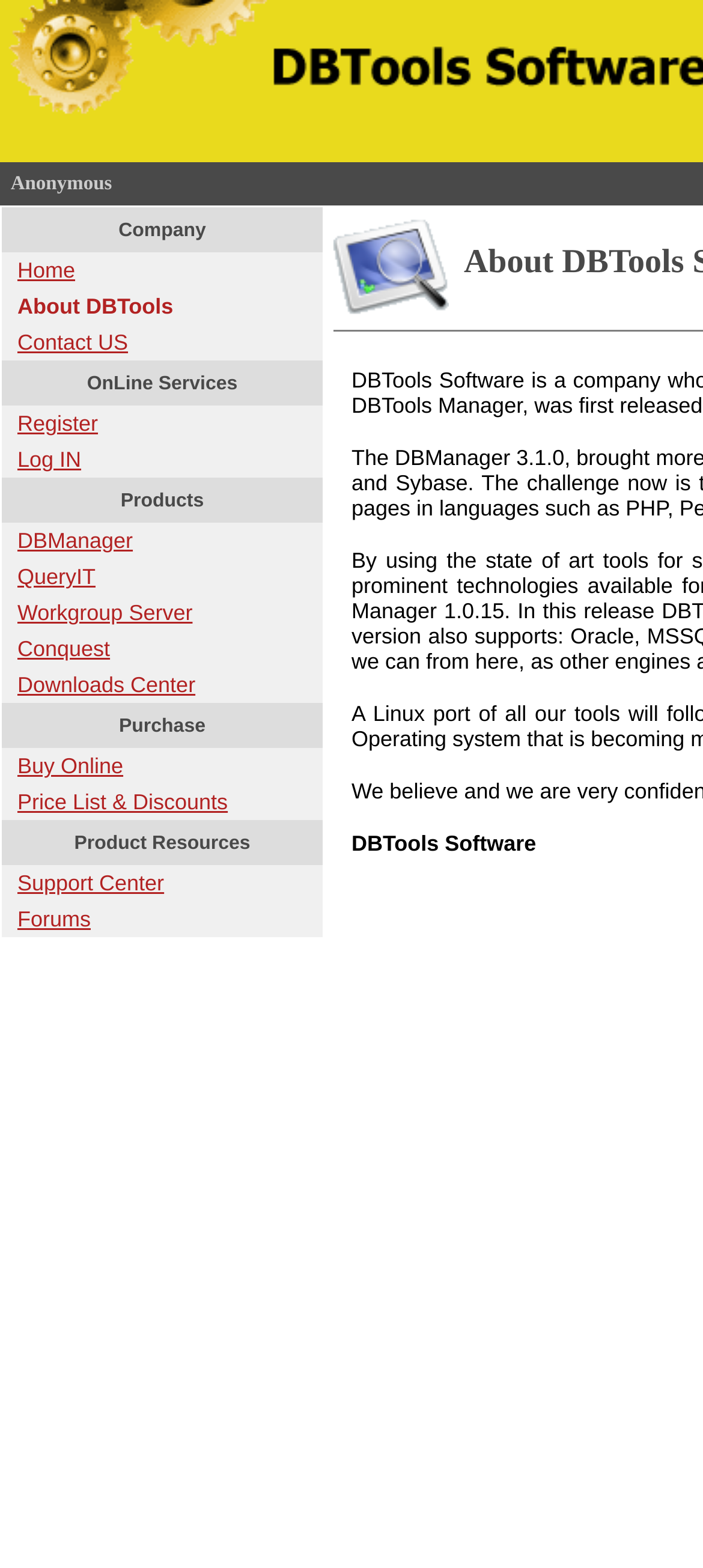Predict the bounding box for the UI component with the following description: "Downloads Center".

[0.025, 0.429, 0.278, 0.445]